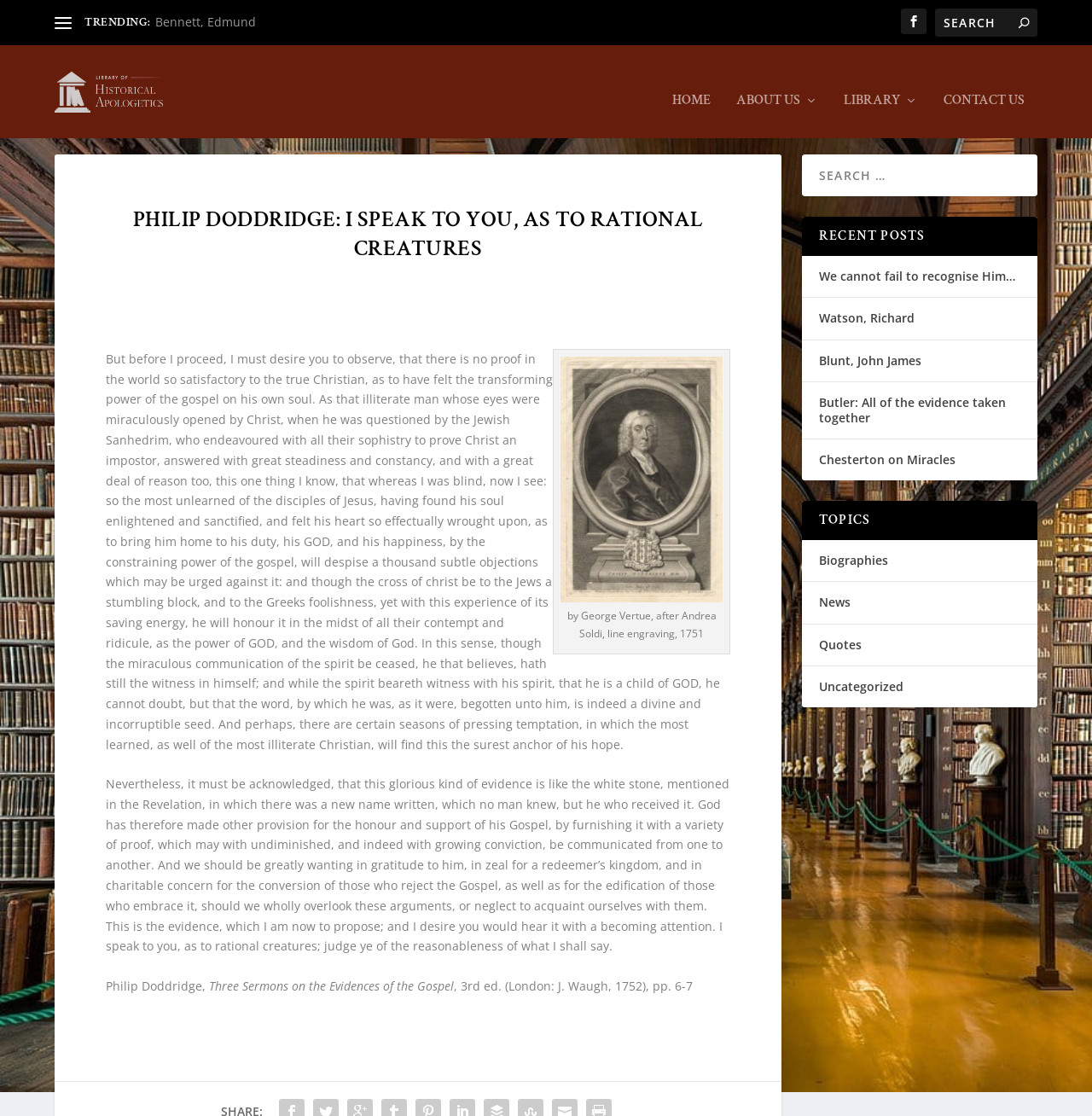Identify the coordinates of the bounding box for the element described below: "About Us". Return the coordinates as four float numbers between 0 and 1: [left, top, right, bottom].

[0.674, 0.068, 0.749, 0.107]